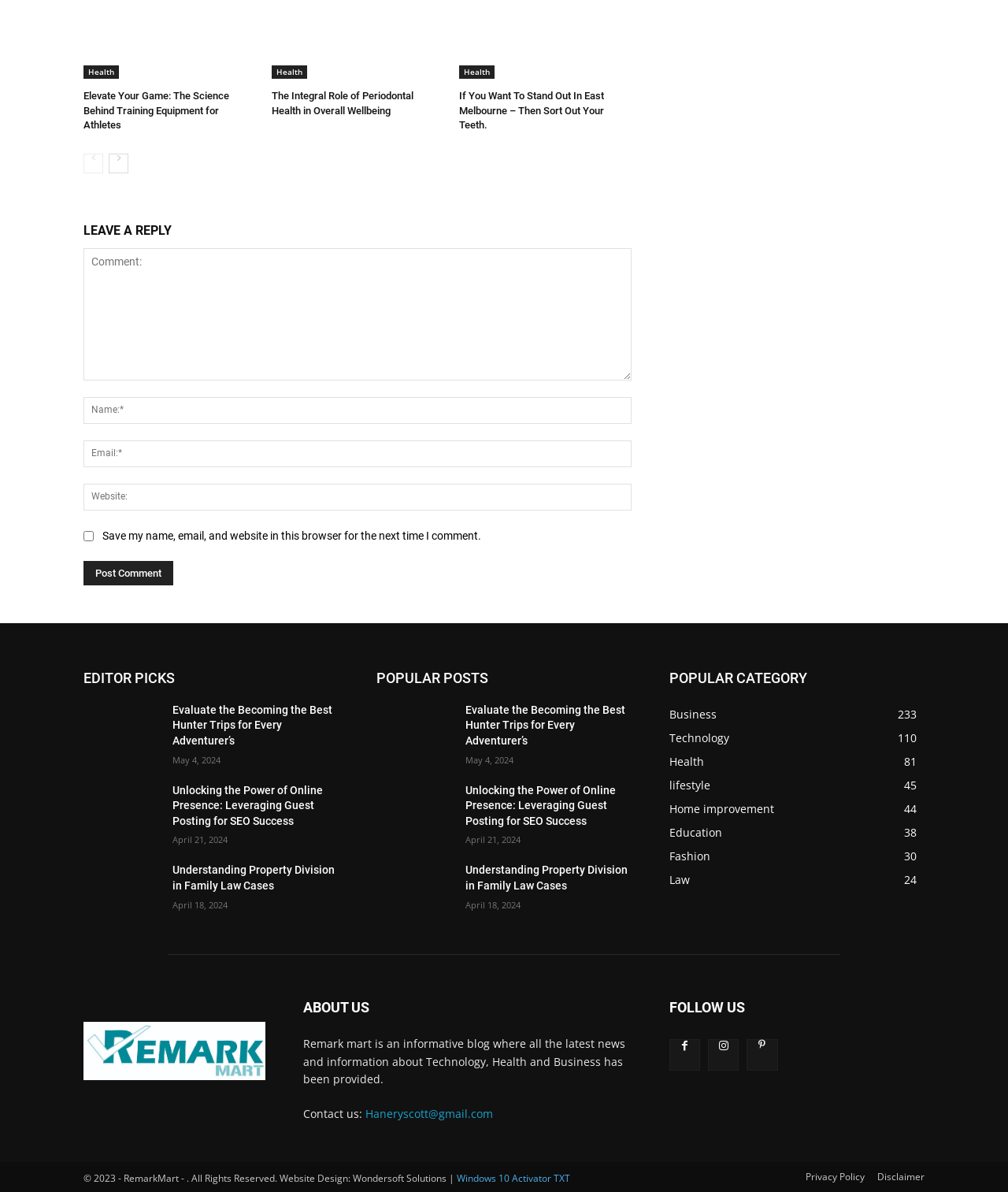Use a single word or phrase to answer the question: What is the purpose of the 'LEAVE A REPLY' section?

To comment